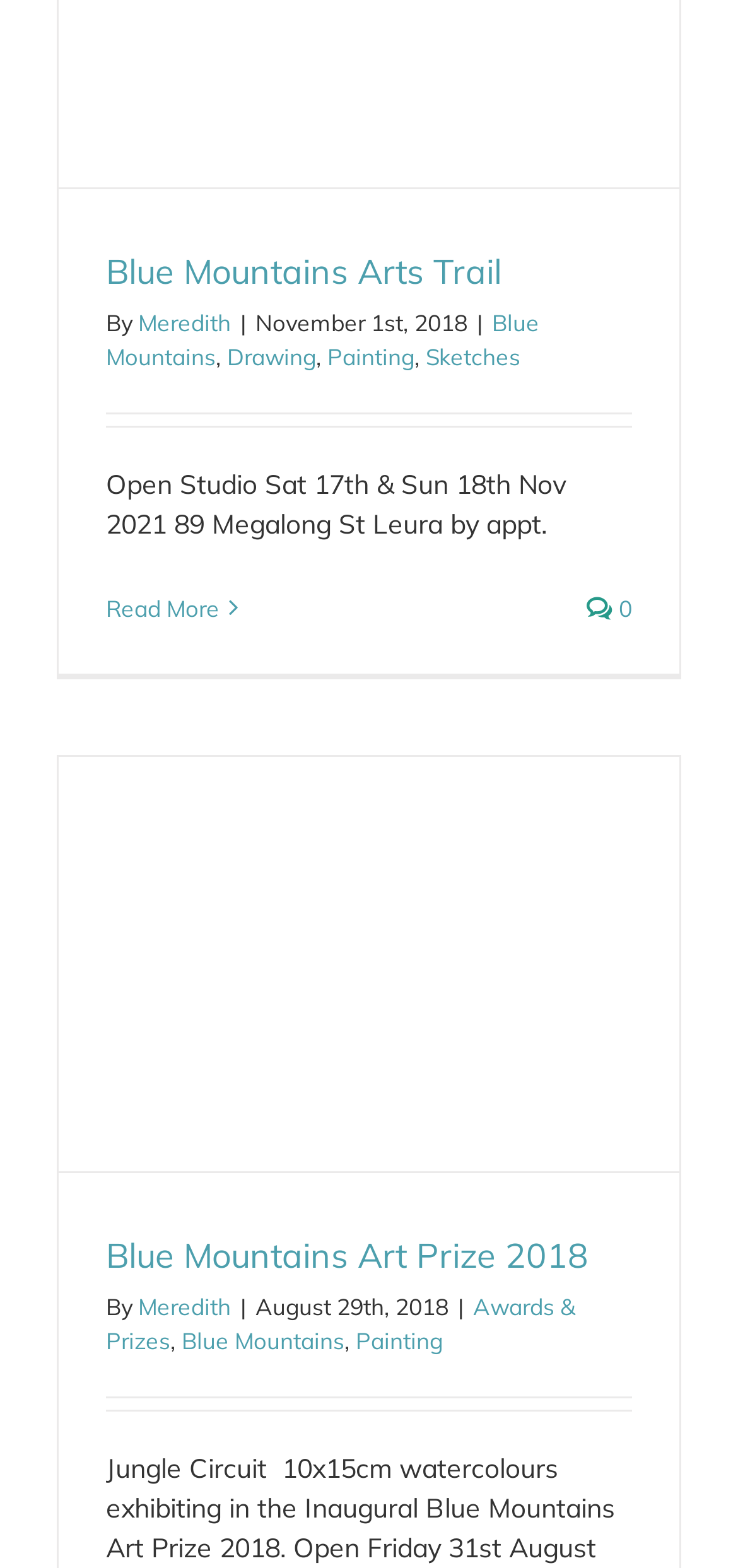What is the location of the open studio event?
Using the image, give a concise answer in the form of a single word or short phrase.

89 Megalong St Leura